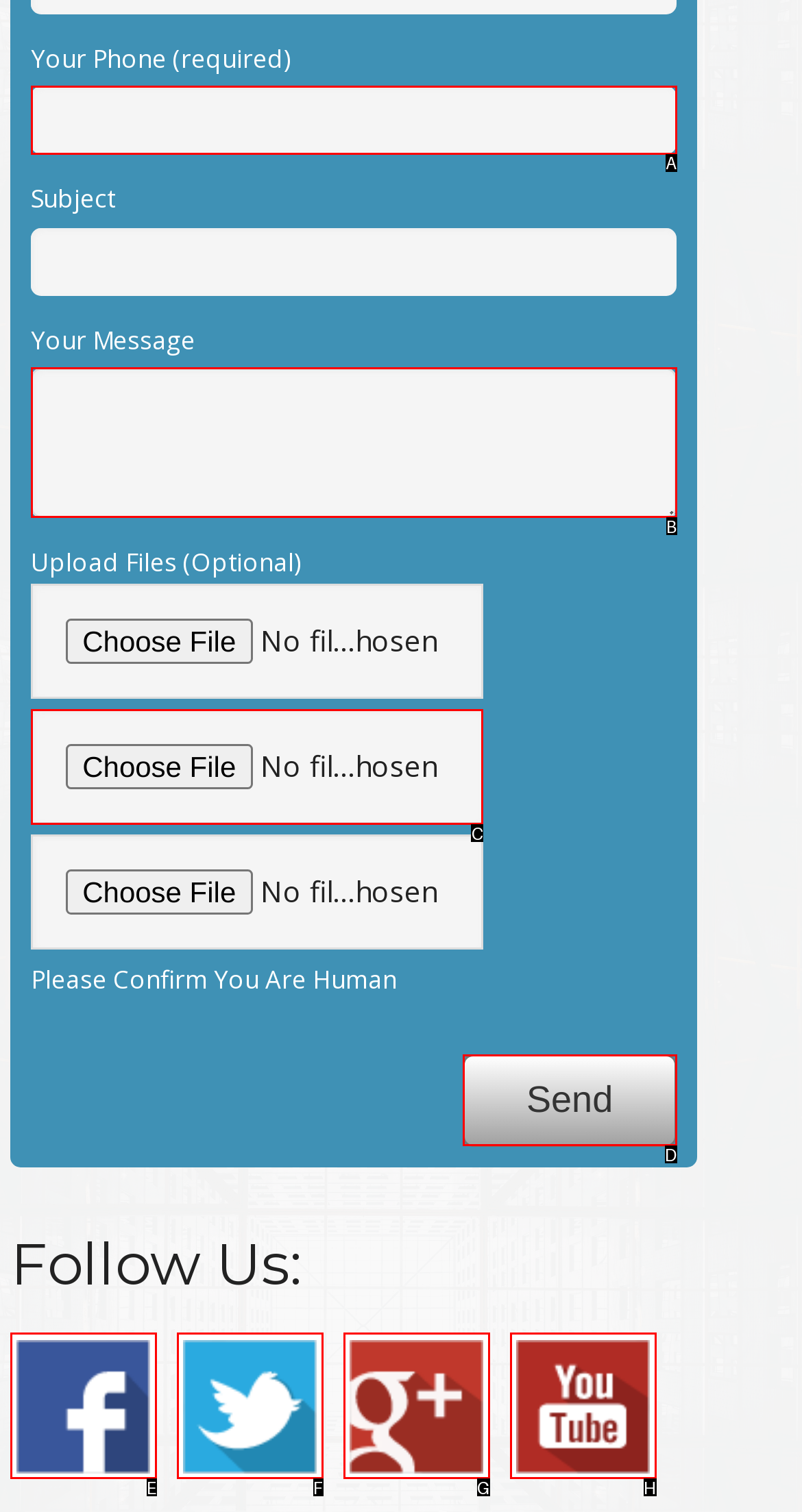Choose the UI element you need to click to carry out the task: Enter your phone number.
Respond with the corresponding option's letter.

A